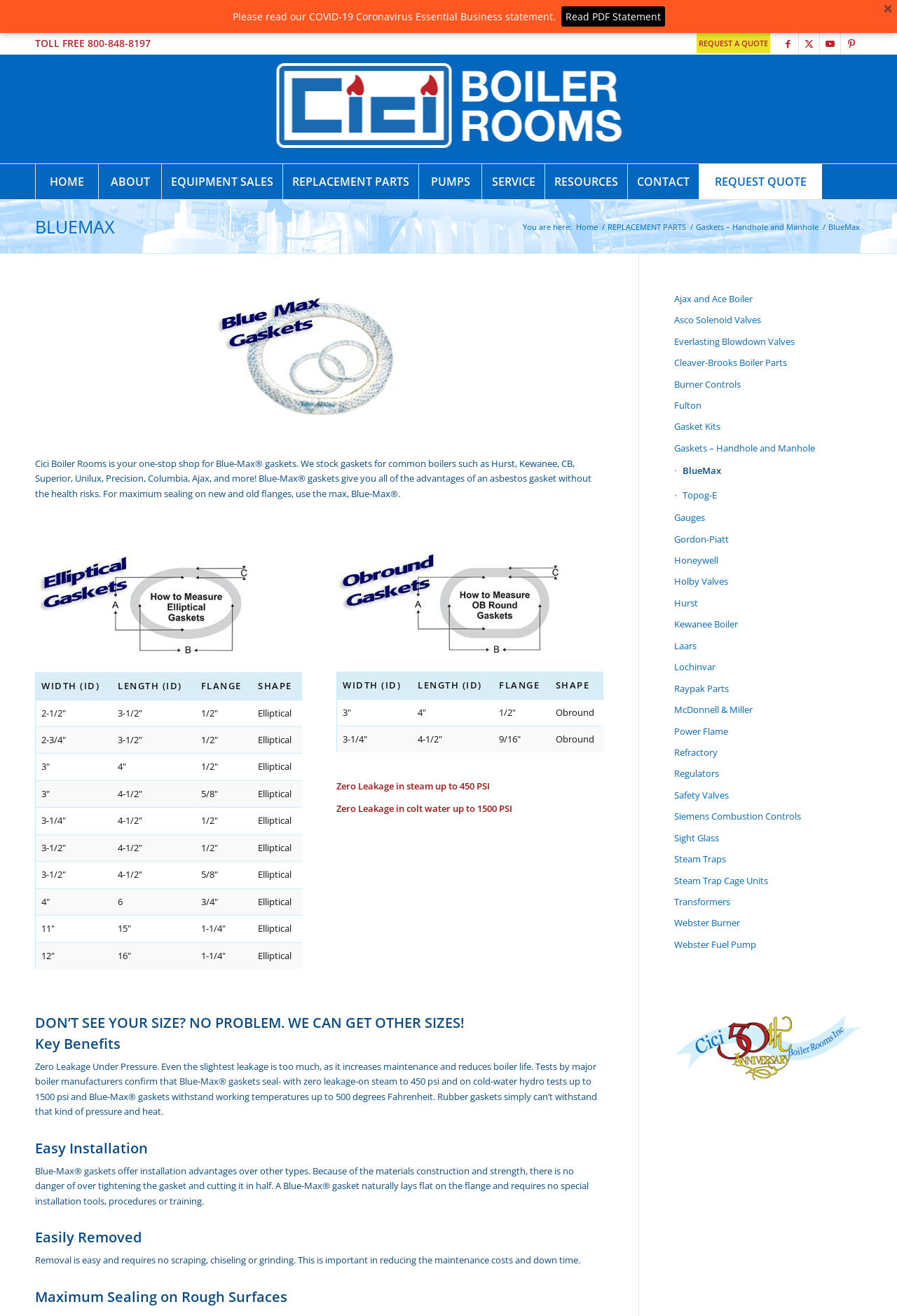Determine the bounding box coordinates of the region to click in order to accomplish the following instruction: "View Gaskets – Handhole and Manhole page". Provide the coordinates as four float numbers between 0 and 1, specifically [left, top, right, bottom].

[0.675, 0.168, 0.767, 0.176]